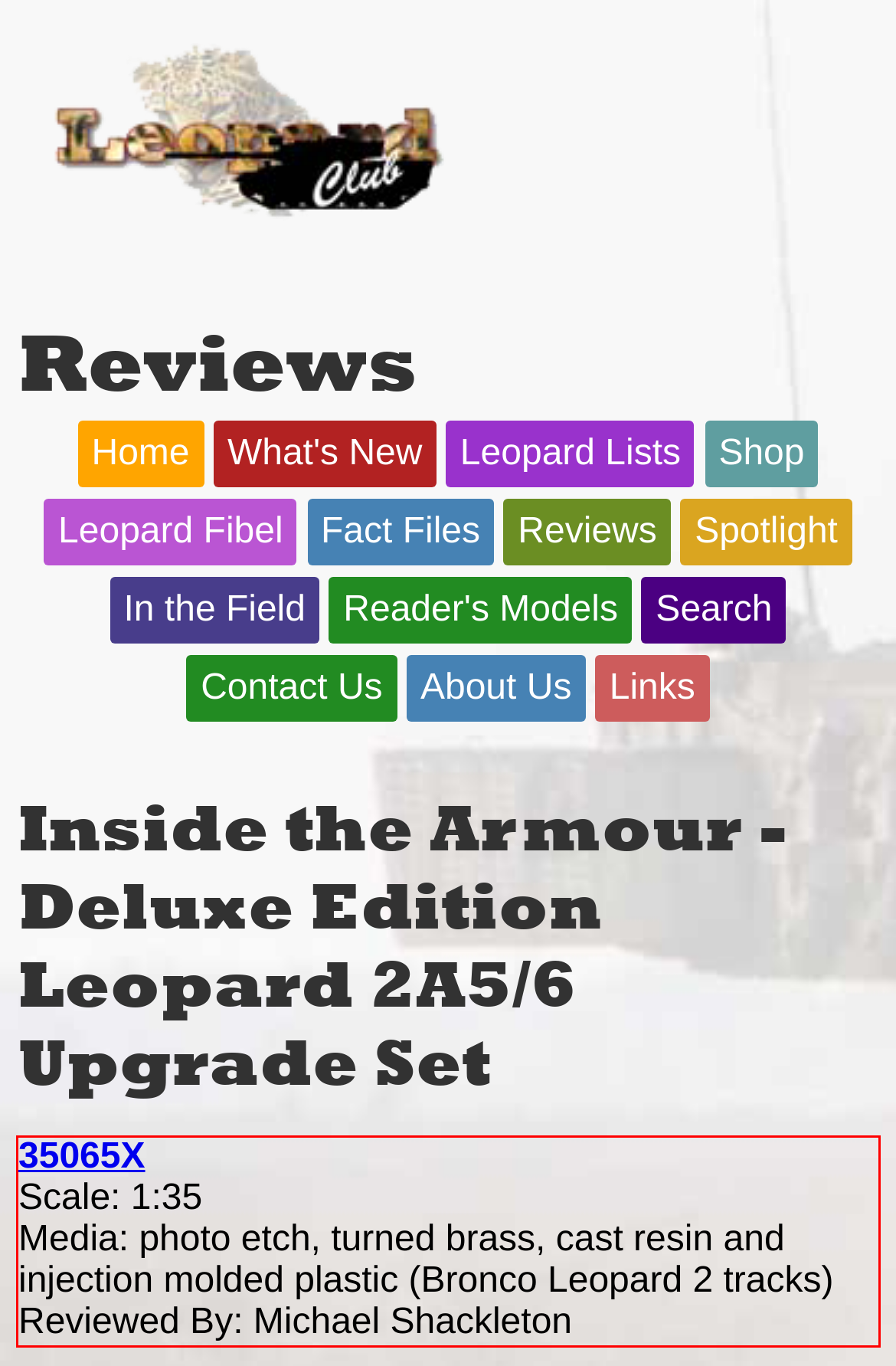Please take the screenshot of the webpage, find the red bounding box, and generate the text content that is within this red bounding box.

35065X Scale: 1:35 Media: photo etch, turned brass, cast resin and injection molded plastic (Bronco Leopard 2 tracks) Reviewed By: Michael Shackleton